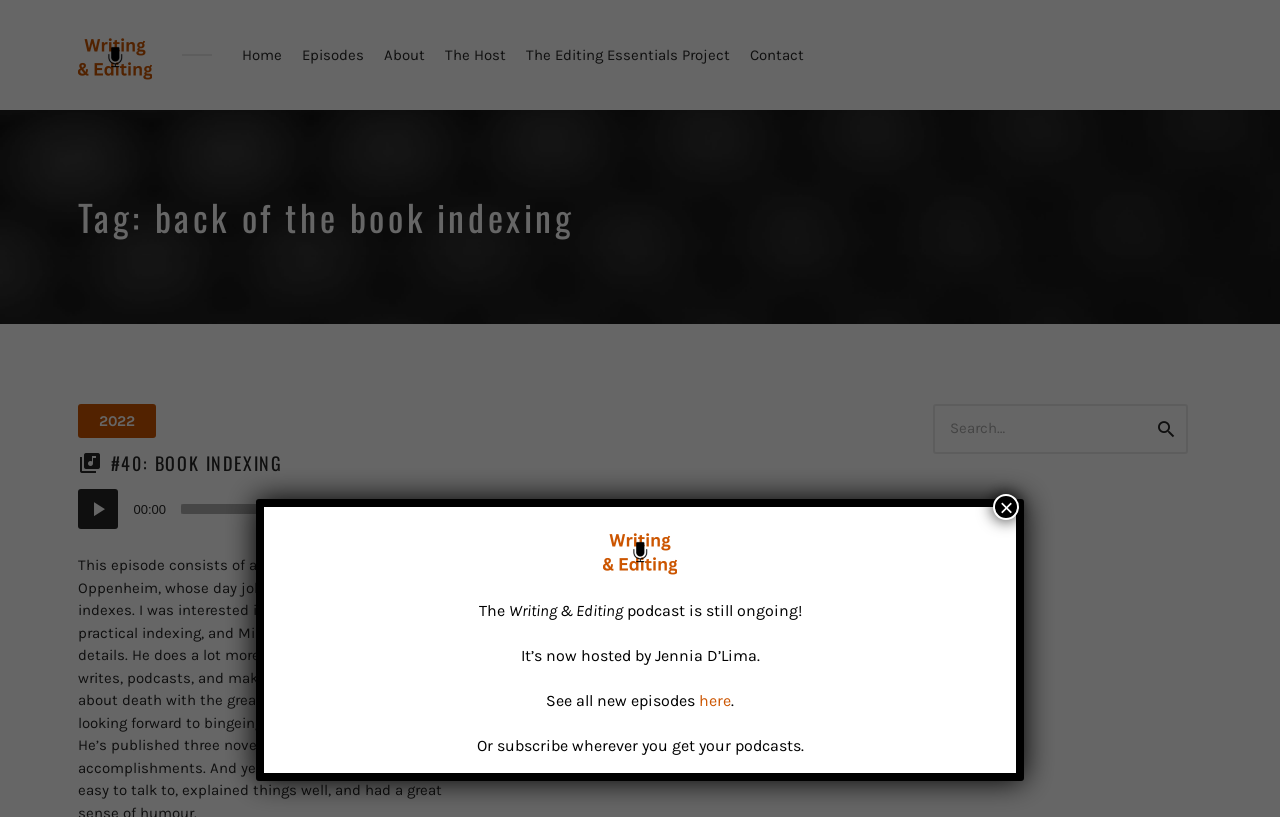What is the duration of the episode?
Utilize the image to construct a detailed and well-explained answer.

The duration of the episode can be found in the static text element that says '31:39'. This is located next to the time slider and the play button in the audio player.